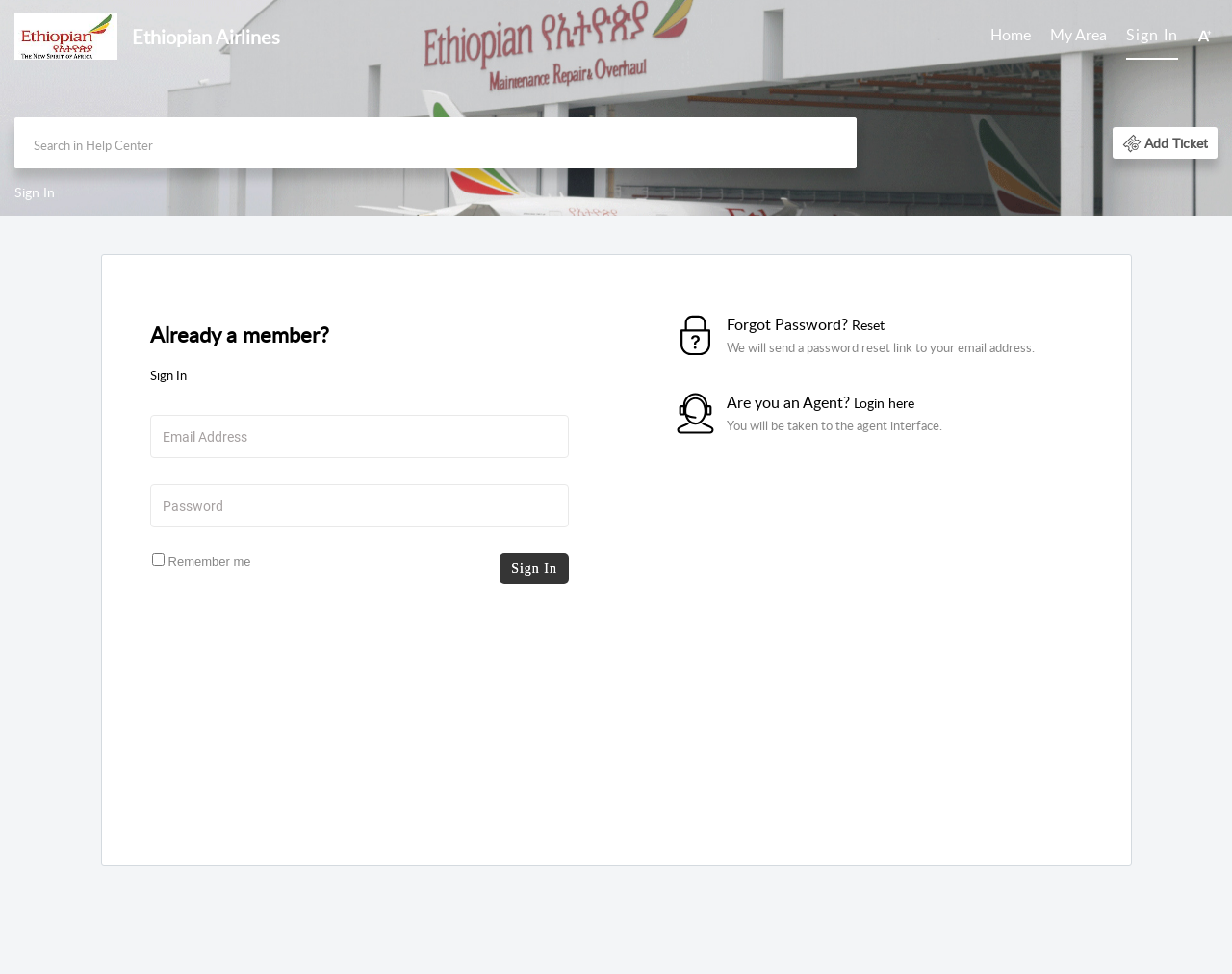Use one word or a short phrase to answer the question provided: 
Where is the Ethiopian Airlines logo located?

Top left corner